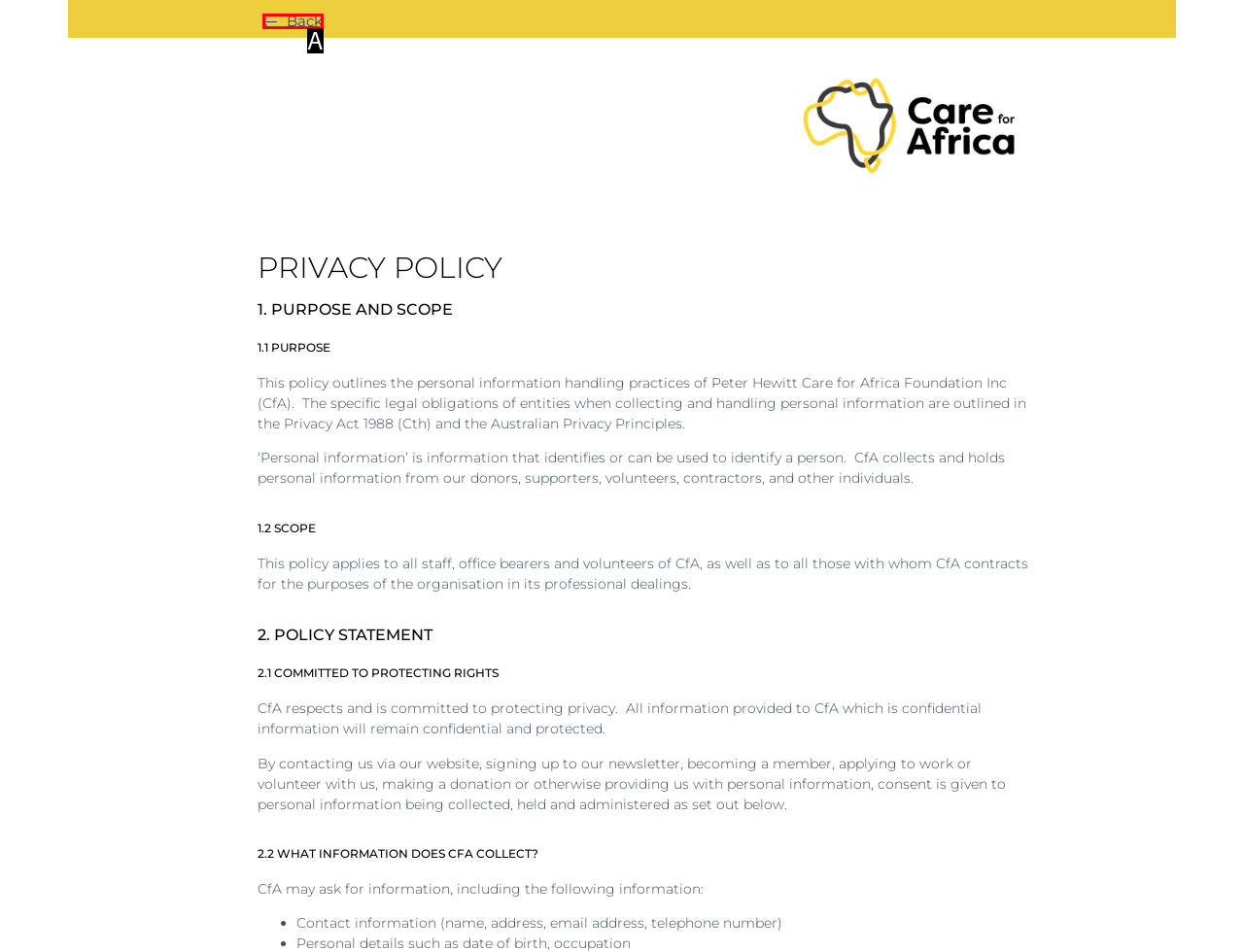Identify the option that corresponds to the description: arrow-left Back 
Provide the letter of the matching option from the available choices directly.

A